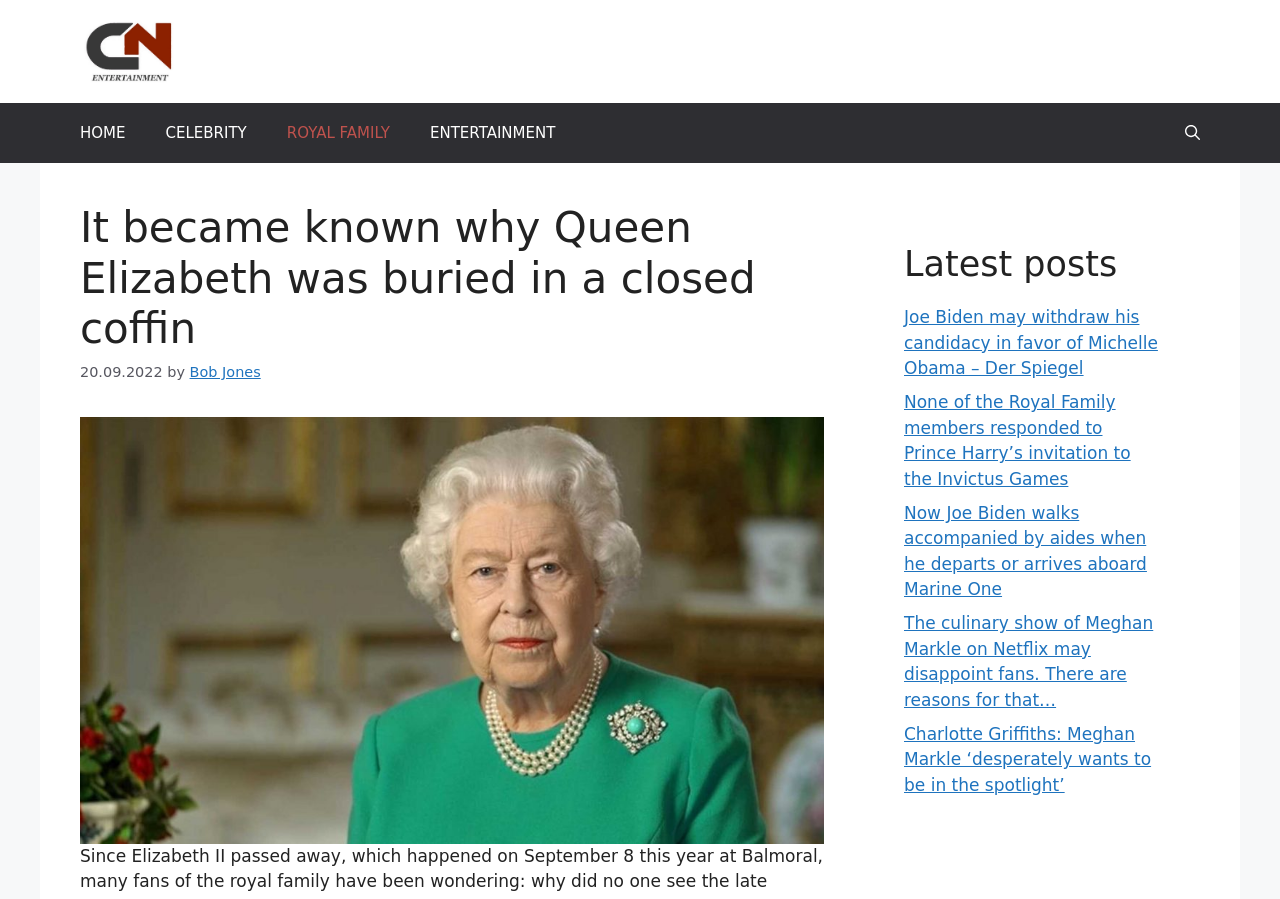Kindly provide the bounding box coordinates of the section you need to click on to fulfill the given instruction: "Go to HOME page".

[0.047, 0.115, 0.114, 0.182]